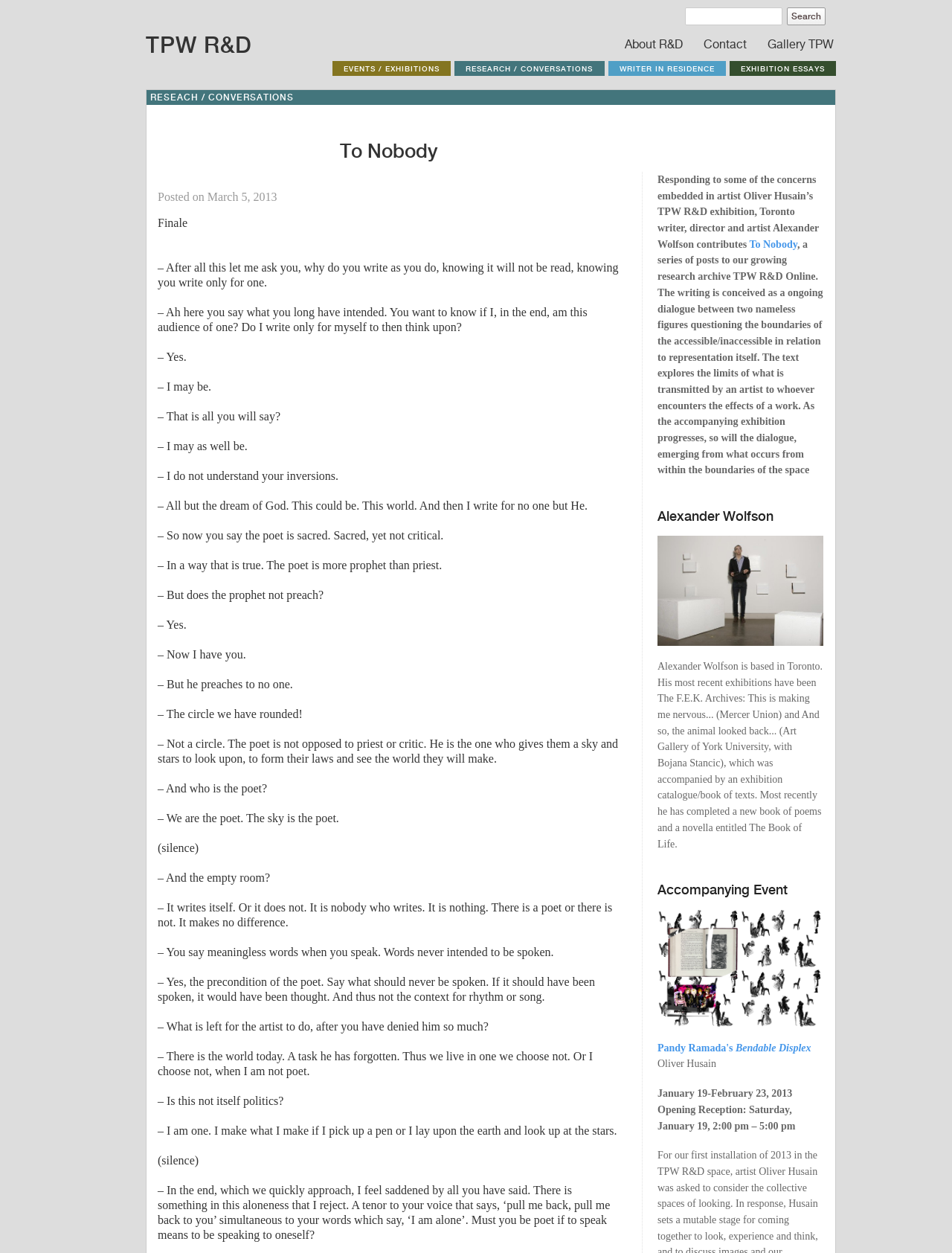Please indicate the bounding box coordinates of the element's region to be clicked to achieve the instruction: "Visit TPW R&D page". Provide the coordinates as four float numbers between 0 and 1, i.e., [left, top, right, bottom].

[0.153, 0.025, 0.265, 0.046]